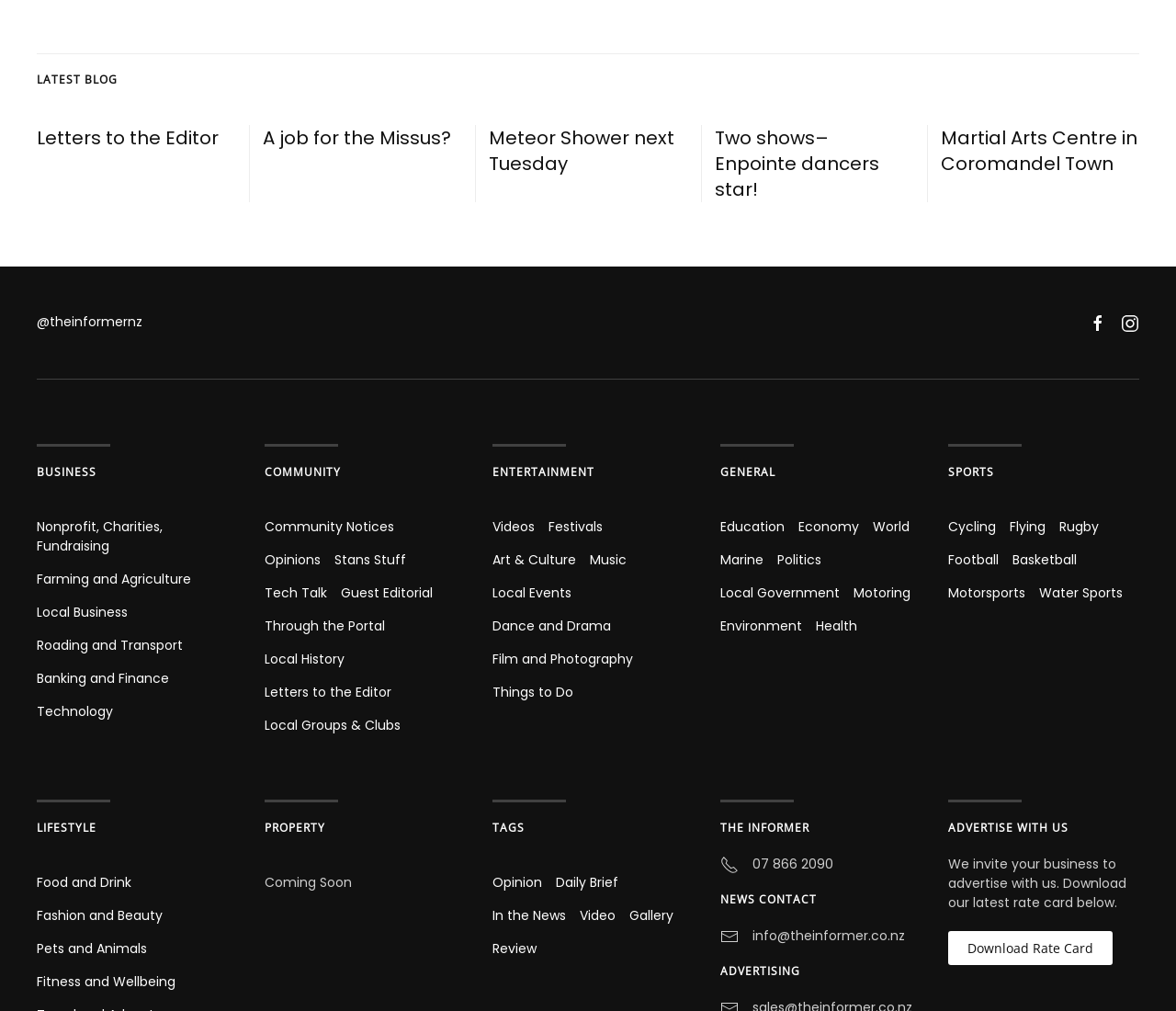Locate the bounding box coordinates of the clickable element to fulfill the following instruction: "Click on 'ENTERTAINMENT'". Provide the coordinates as four float numbers between 0 and 1 in the format [left, top, right, bottom].

[0.419, 0.459, 0.505, 0.475]